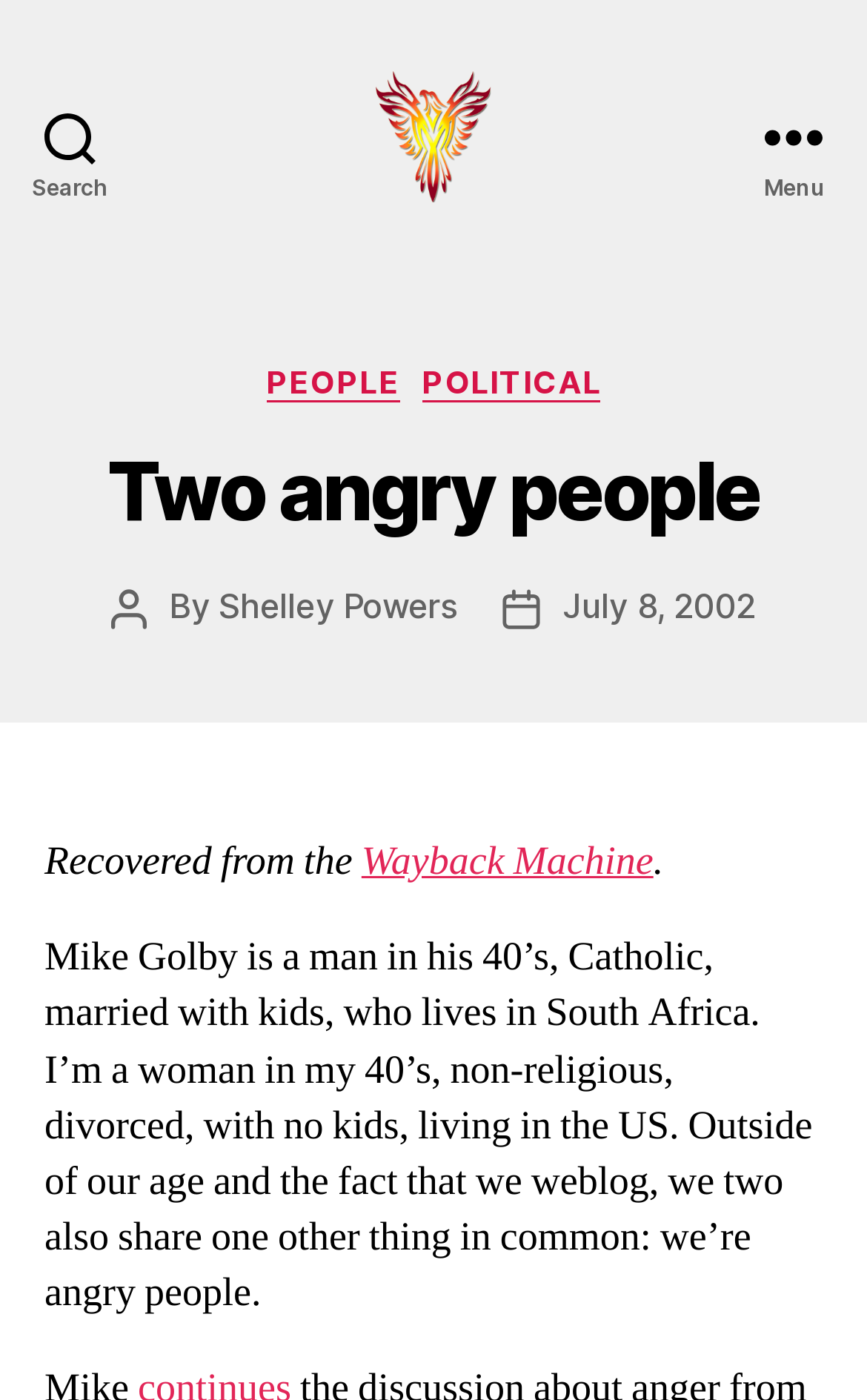Provide the bounding box coordinates of the area you need to click to execute the following instruction: "Learn about research at Cambridge".

None